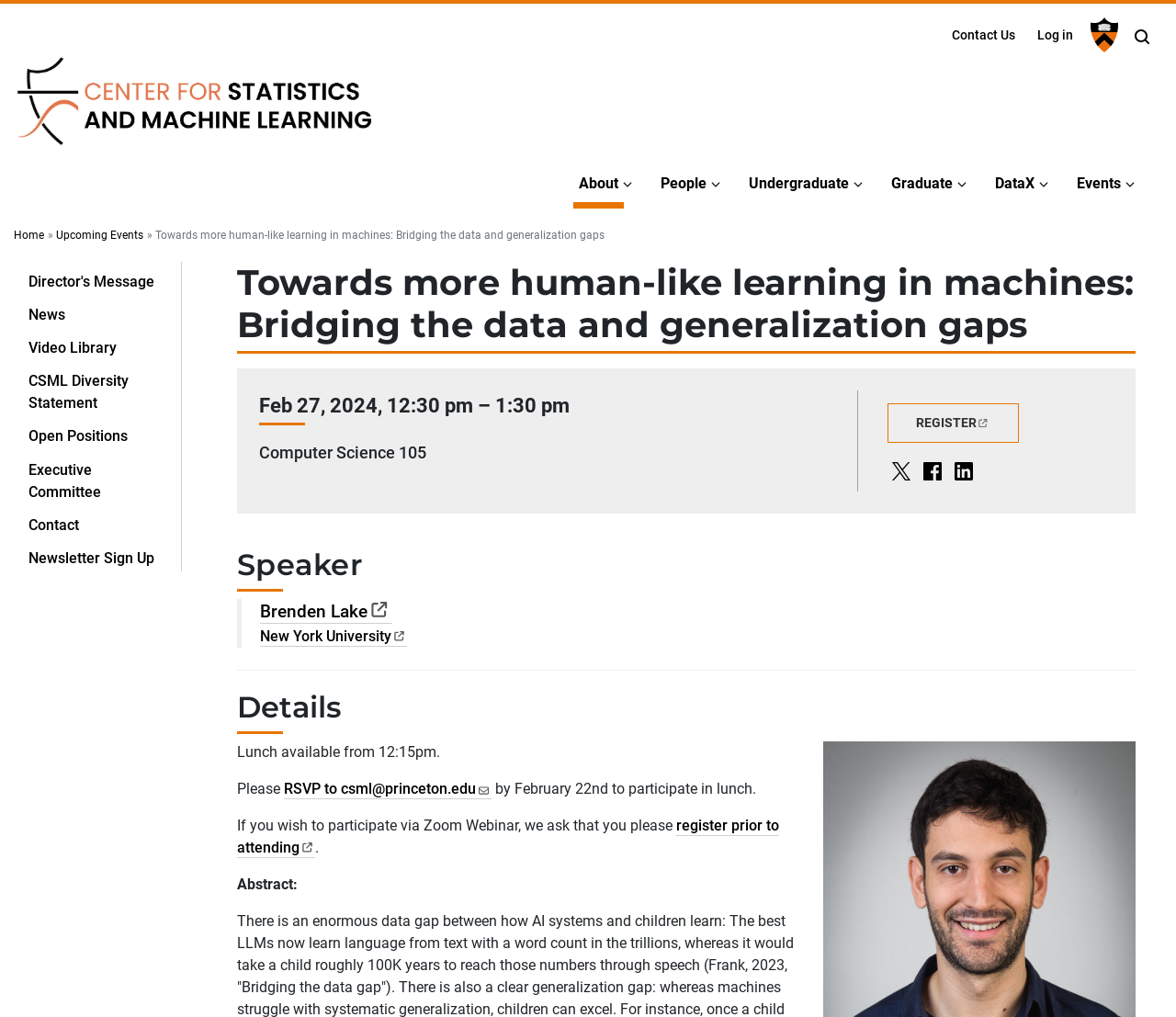Identify the bounding box coordinates of the section to be clicked to complete the task described by the following instruction: "Click the 'About' link". The coordinates should be four float numbers between 0 and 1, formatted as [left, top, right, bottom].

[0.488, 0.159, 0.53, 0.205]